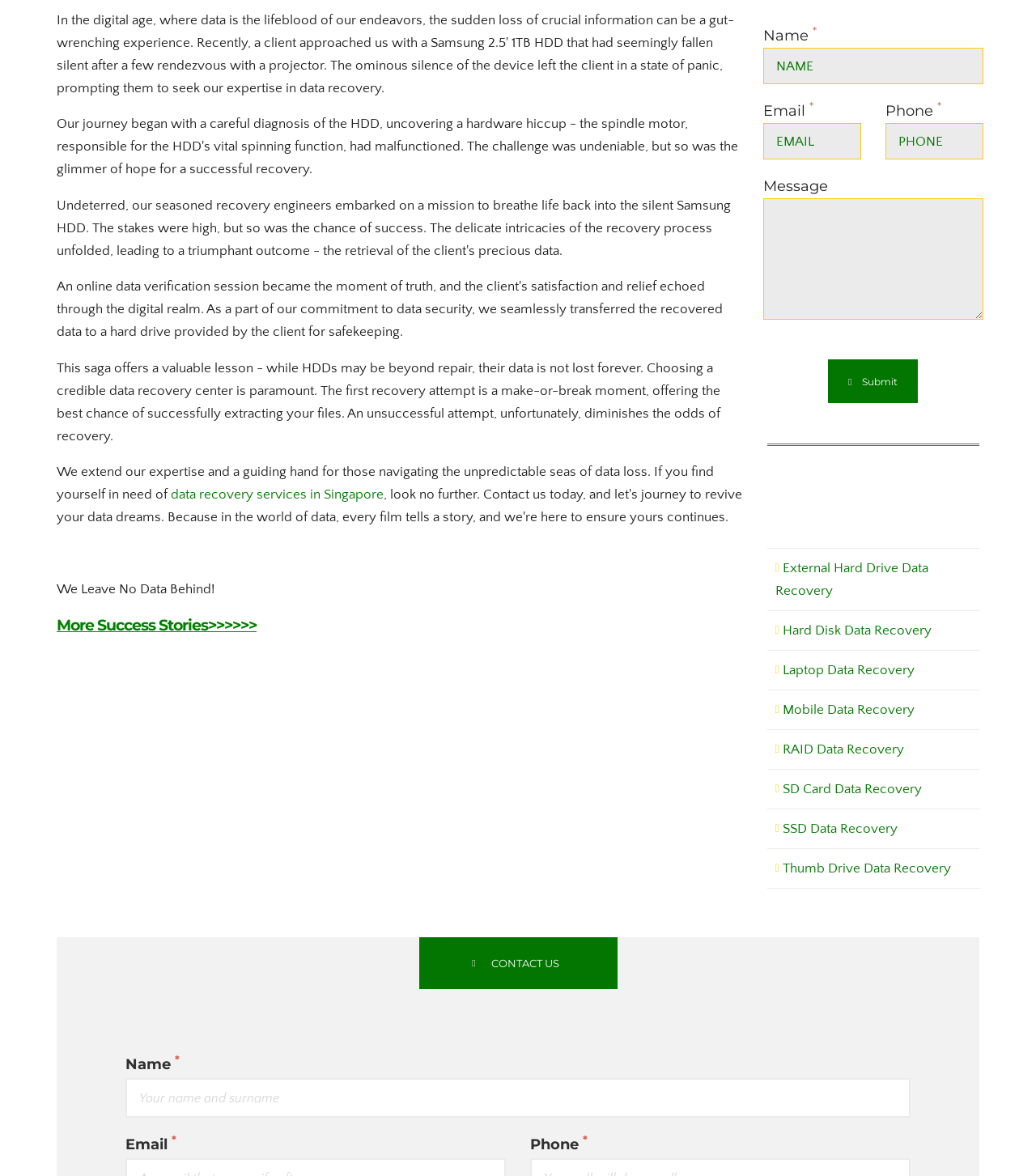Pinpoint the bounding box coordinates of the area that must be clicked to complete this instruction: "Click the 'Submit' button".

[0.799, 0.306, 0.886, 0.343]